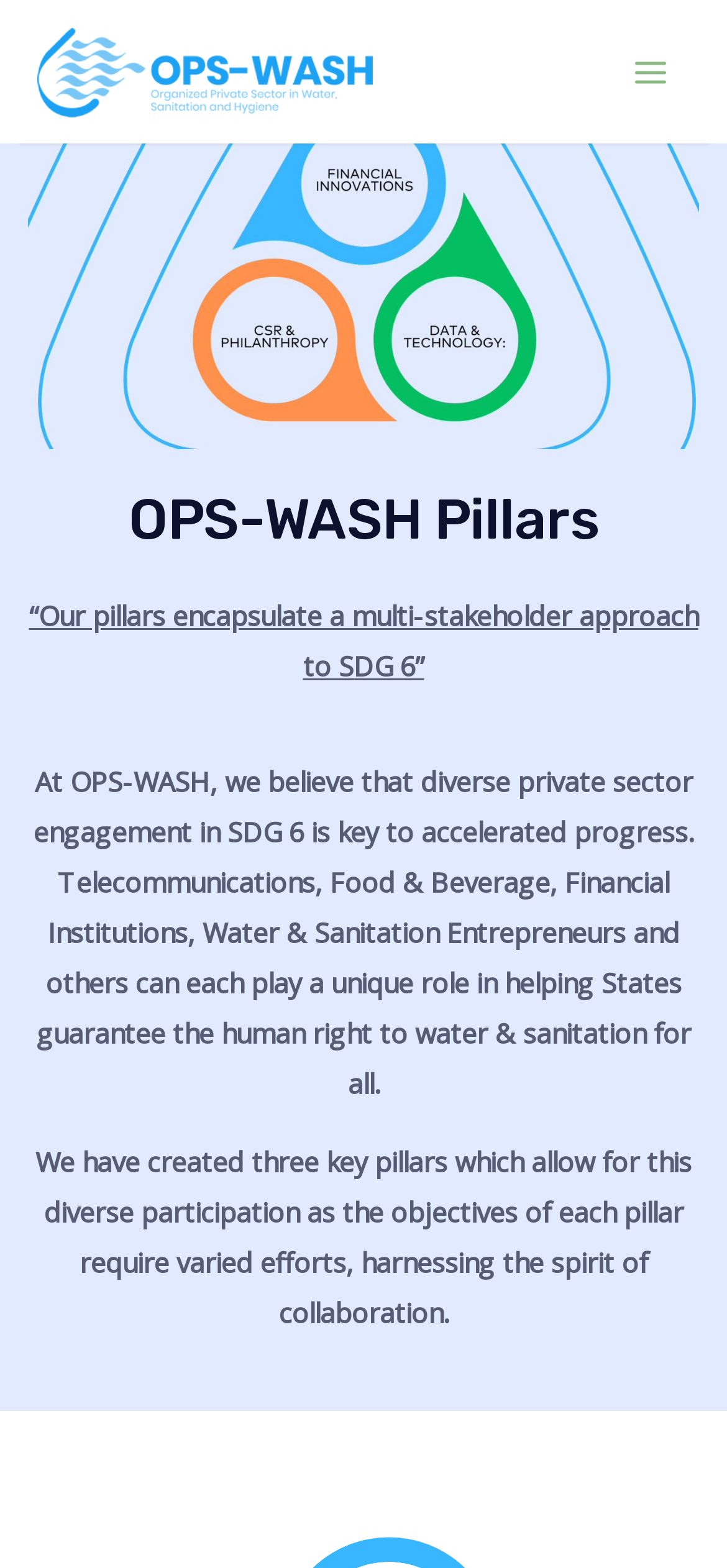Identify the bounding box of the HTML element described as: "alt="OPS-WASH"".

[0.051, 0.032, 0.513, 0.055]